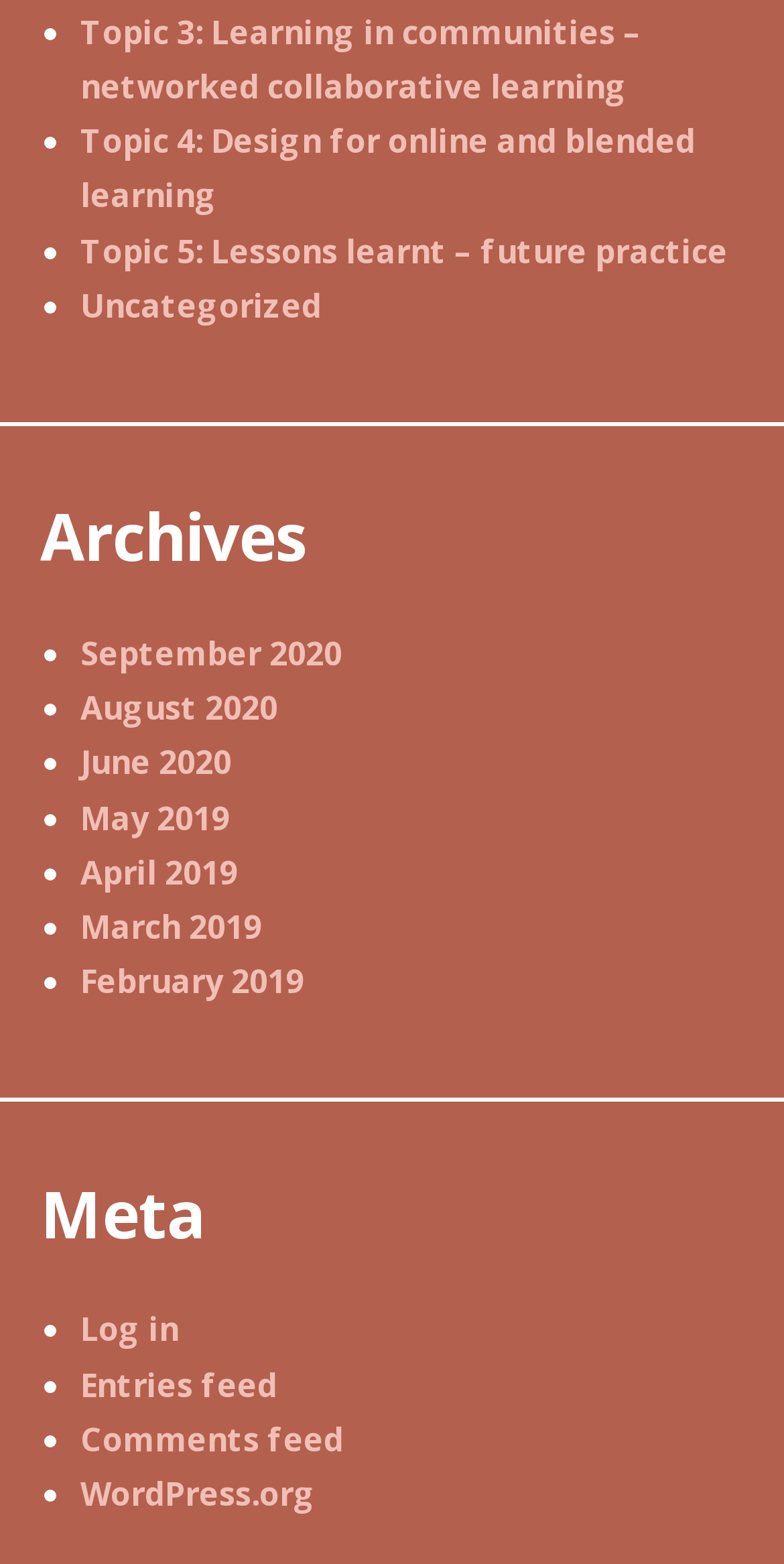Please indicate the bounding box coordinates for the clickable area to complete the following task: "View Topic 3: Learning in communities – networked collaborative learning". The coordinates should be specified as four float numbers between 0 and 1, i.e., [left, top, right, bottom].

[0.103, 0.006, 0.818, 0.069]